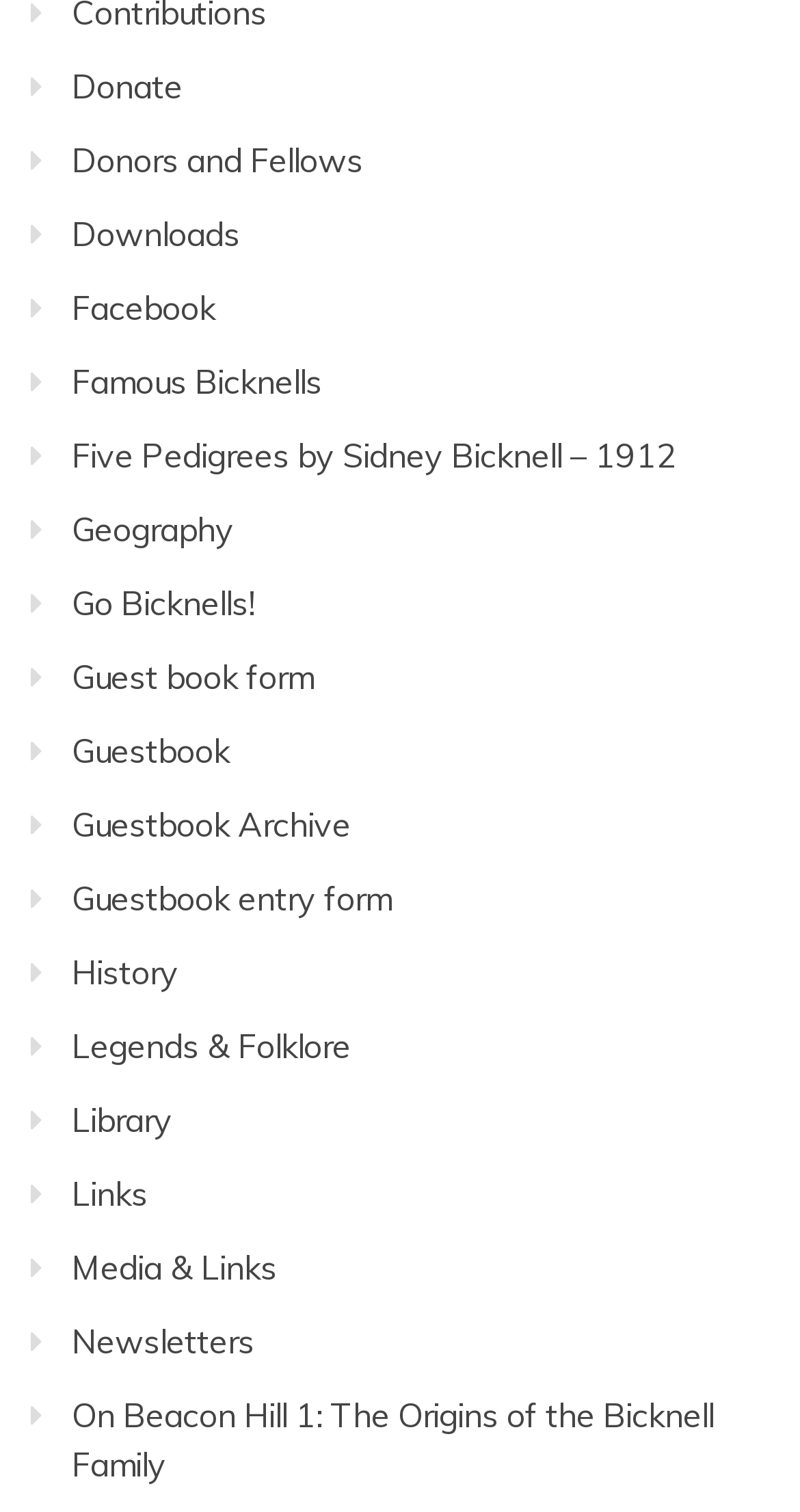Is there a link to Facebook on the webpage?
Using the picture, provide a one-word or short phrase answer.

Yes